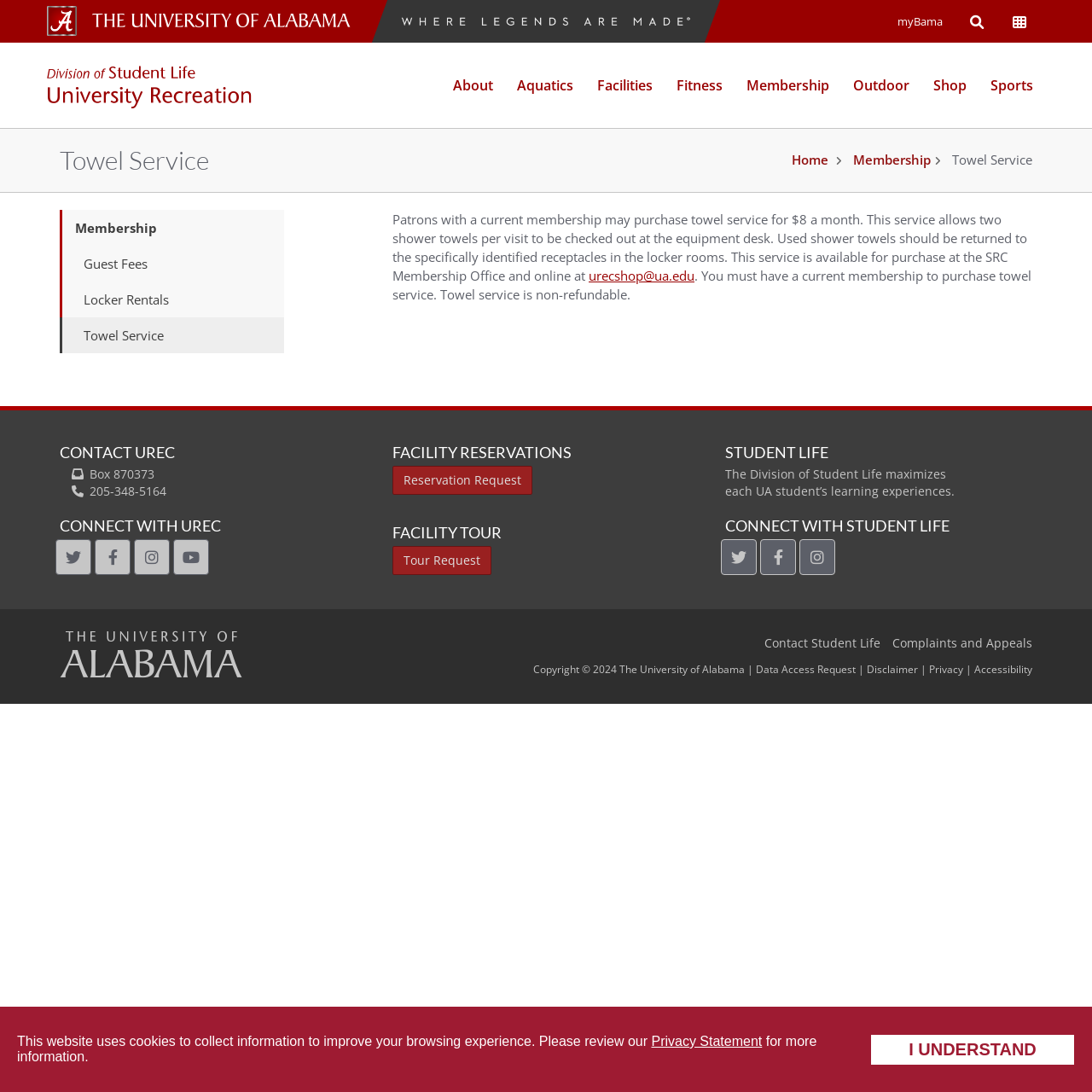Please give a one-word or short phrase response to the following question: 
What is the name of the university?

The University of Alabama